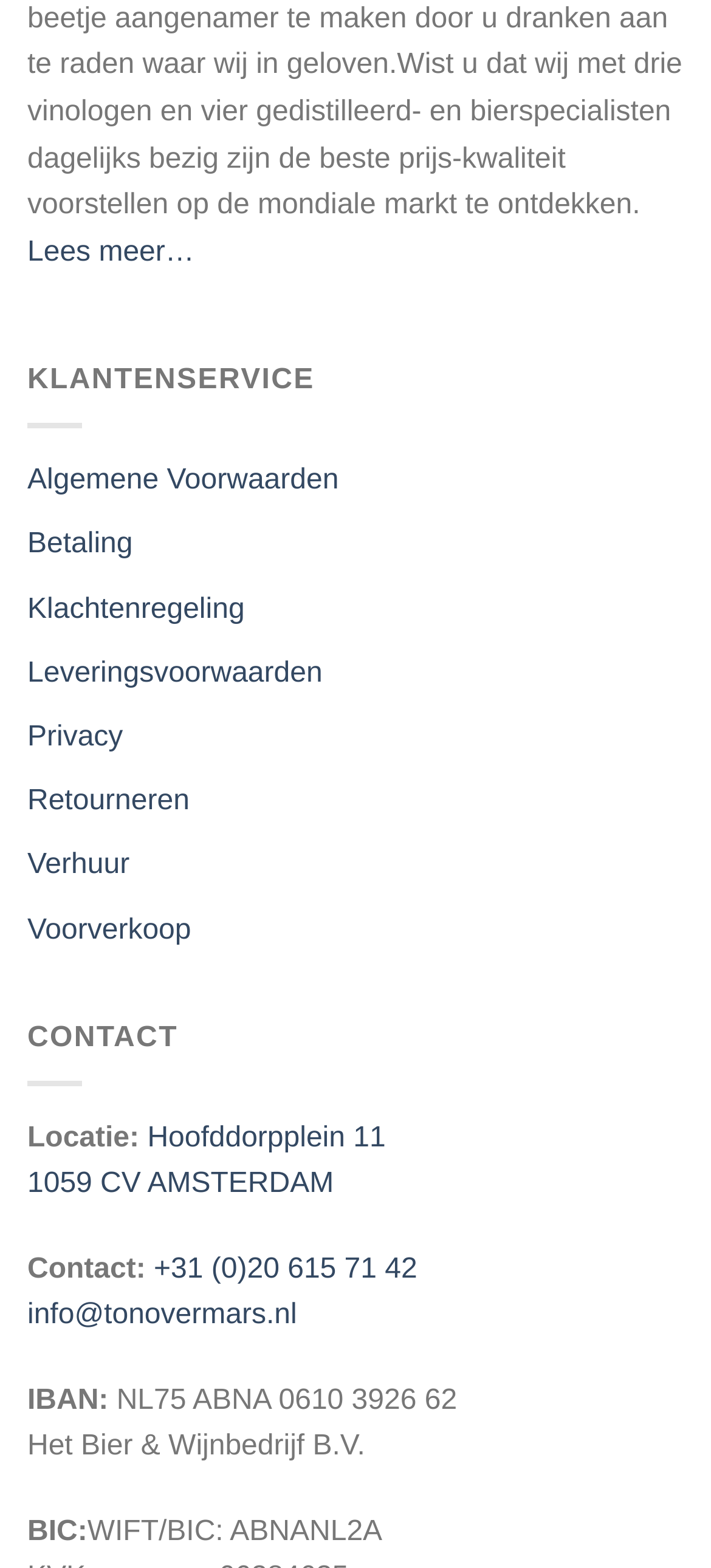Determine the bounding box coordinates for the UI element with the following description: "Privacy". The coordinates should be four float numbers between 0 and 1, represented as [left, top, right, bottom].

[0.038, 0.46, 0.173, 0.48]